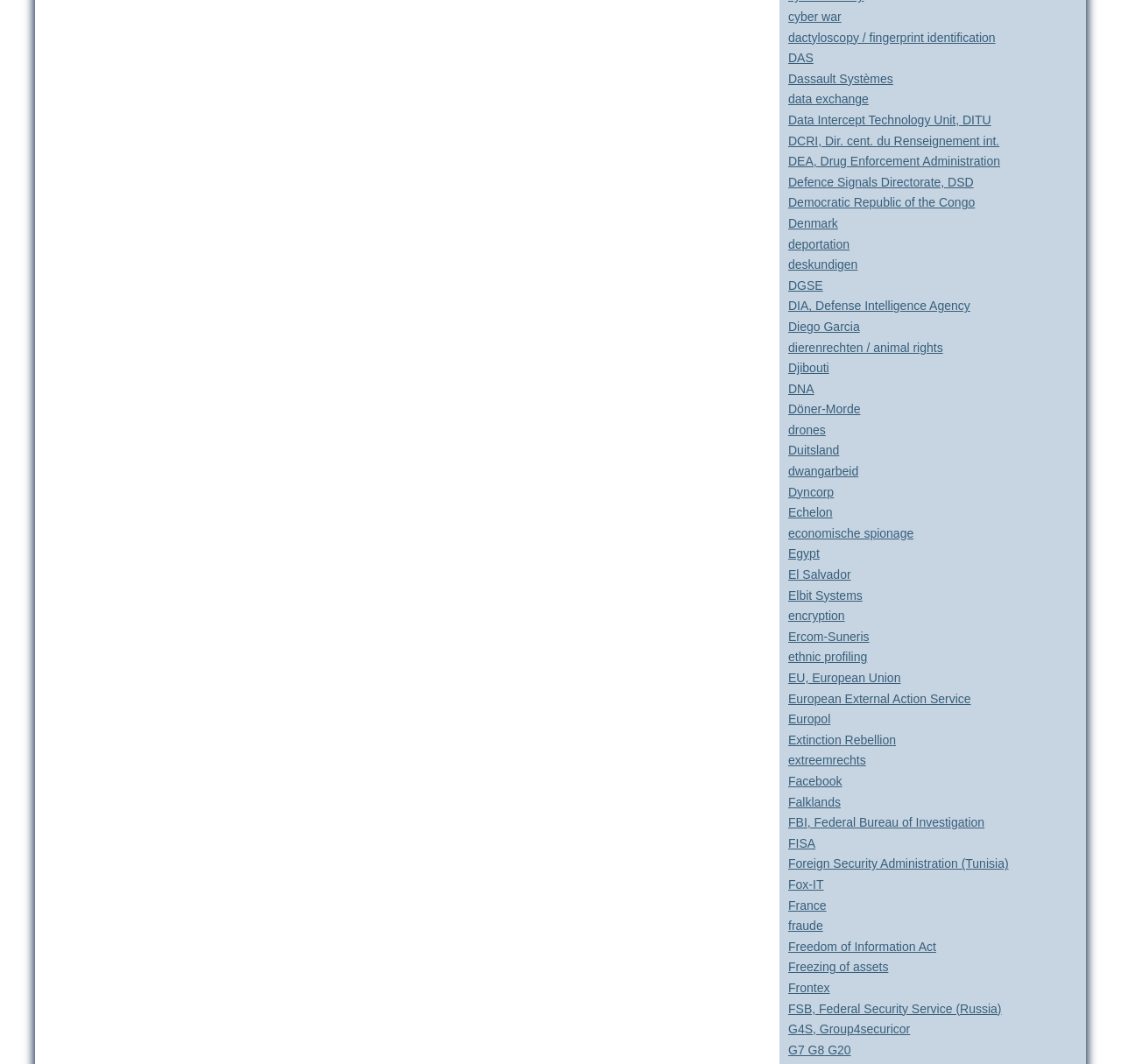What is the vertical position of the link 'Dassault Systèmes'?
By examining the image, provide a one-word or phrase answer.

0.067